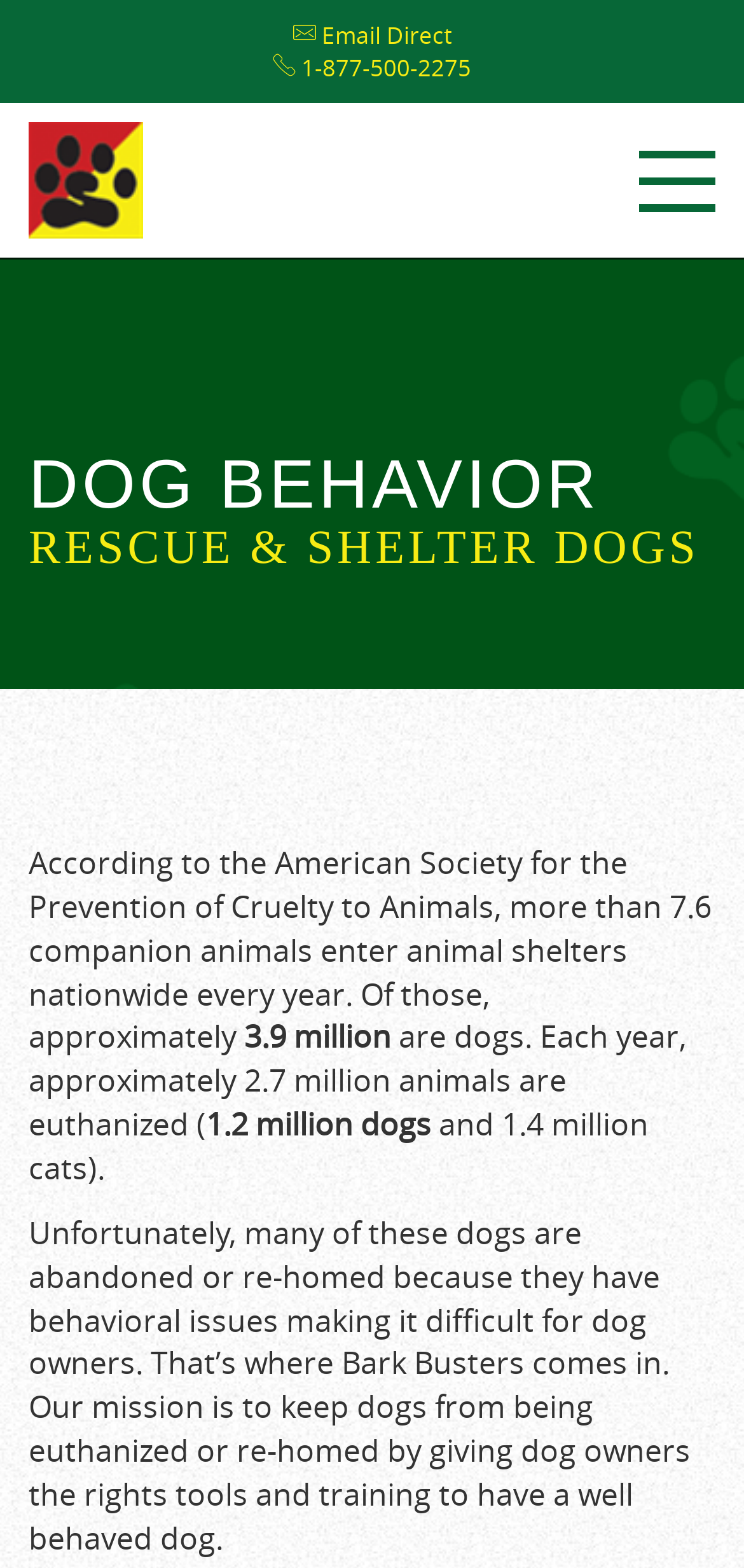Determine the bounding box coordinates for the UI element described. Format the coordinates as (top-left x, top-left y, bottom-right x, bottom-right y) and ensure all values are between 0 and 1. Element description: alt="Bark busters"

[0.038, 0.078, 0.462, 0.152]